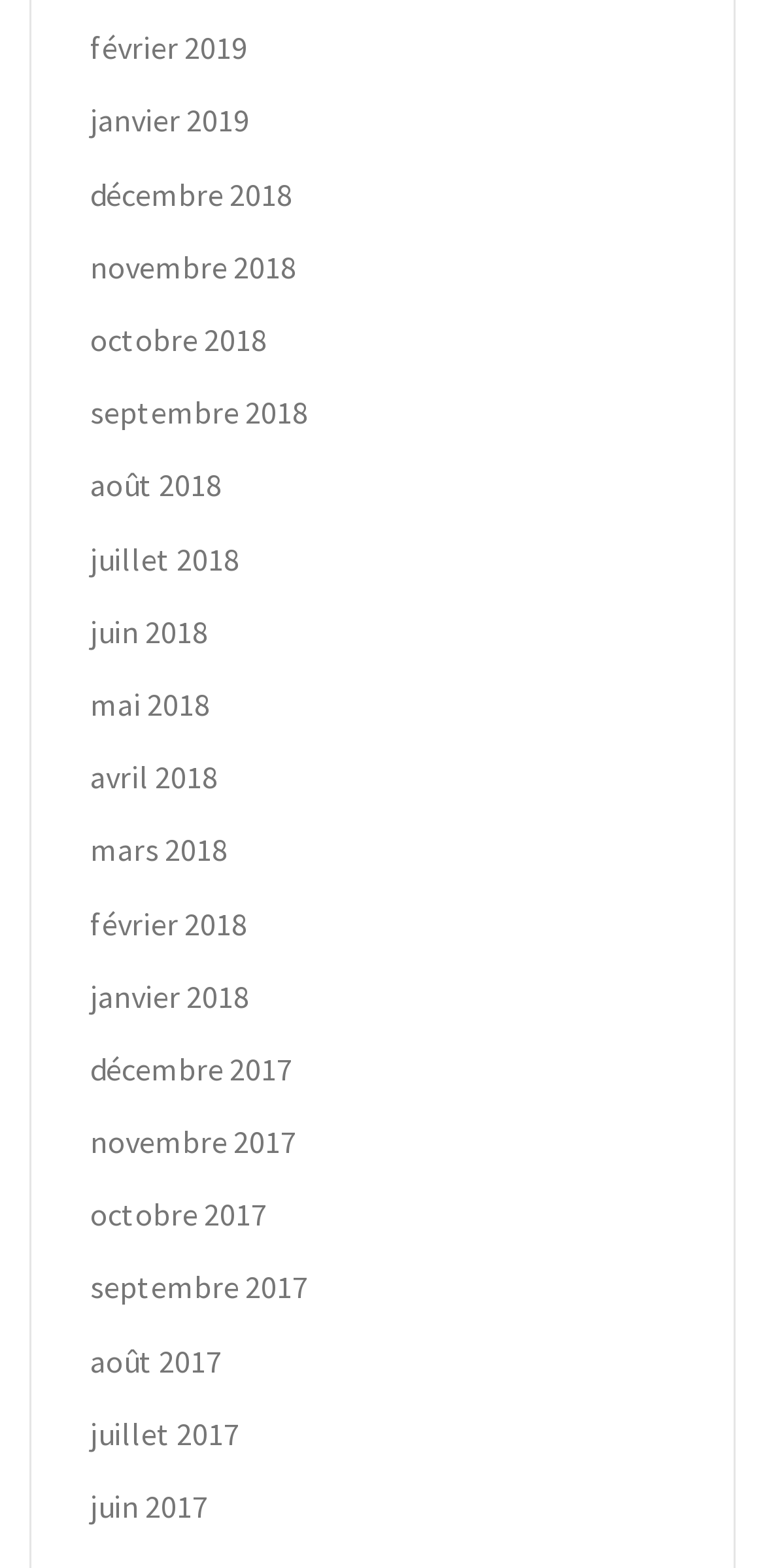Based on the element description octobre 2017, identify the bounding box coordinates for the UI element. The coordinates should be in the format (top-left x, top-left y, bottom-right x, bottom-right y) and within the 0 to 1 range.

[0.118, 0.762, 0.349, 0.787]